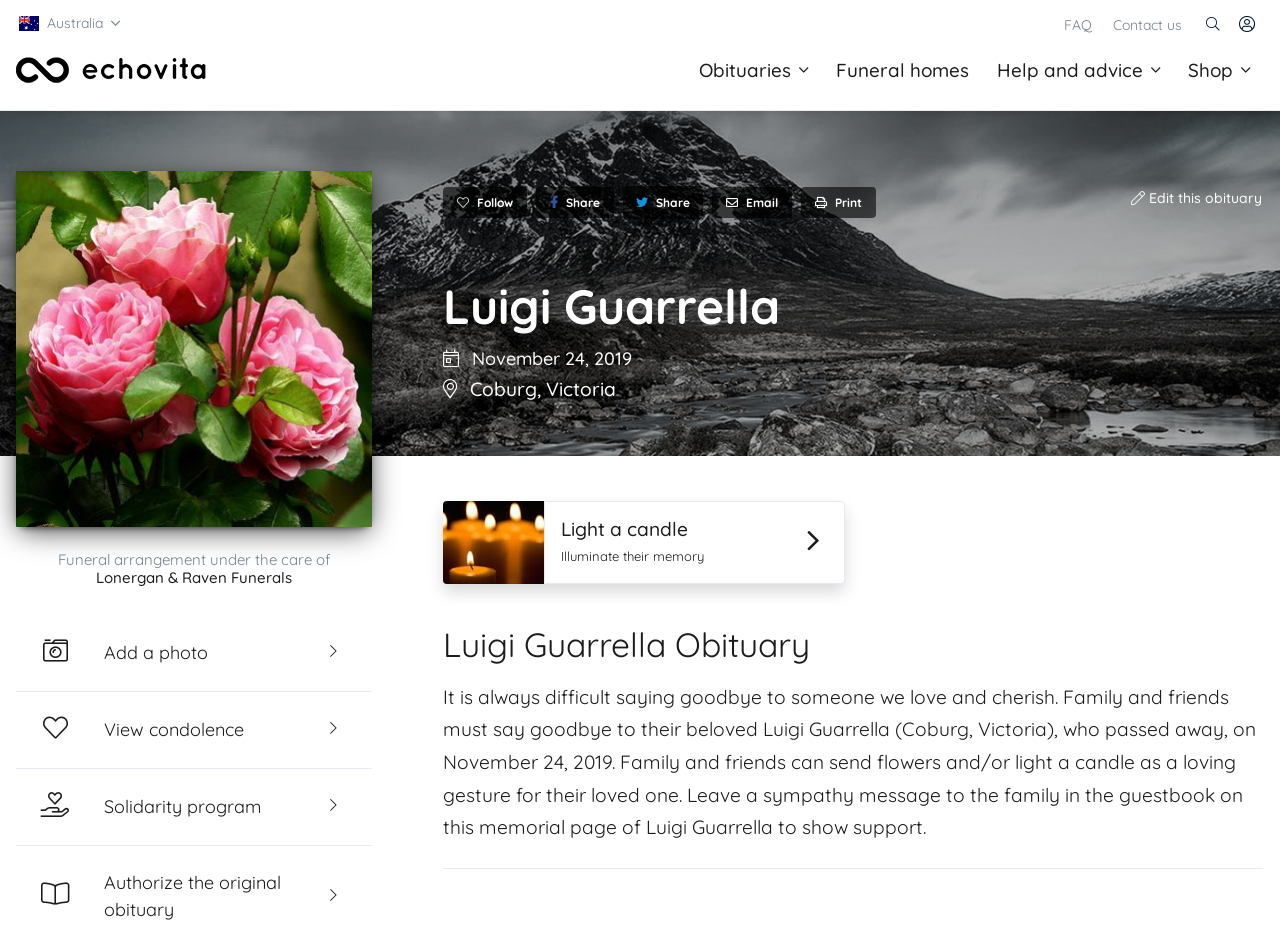Please give the bounding box coordinates of the area that should be clicked to fulfill the following instruction: "Light a candle". The coordinates should be in the format of four float numbers from 0 to 1, i.e., [left, top, right, bottom].

[0.346, 0.54, 0.66, 0.63]